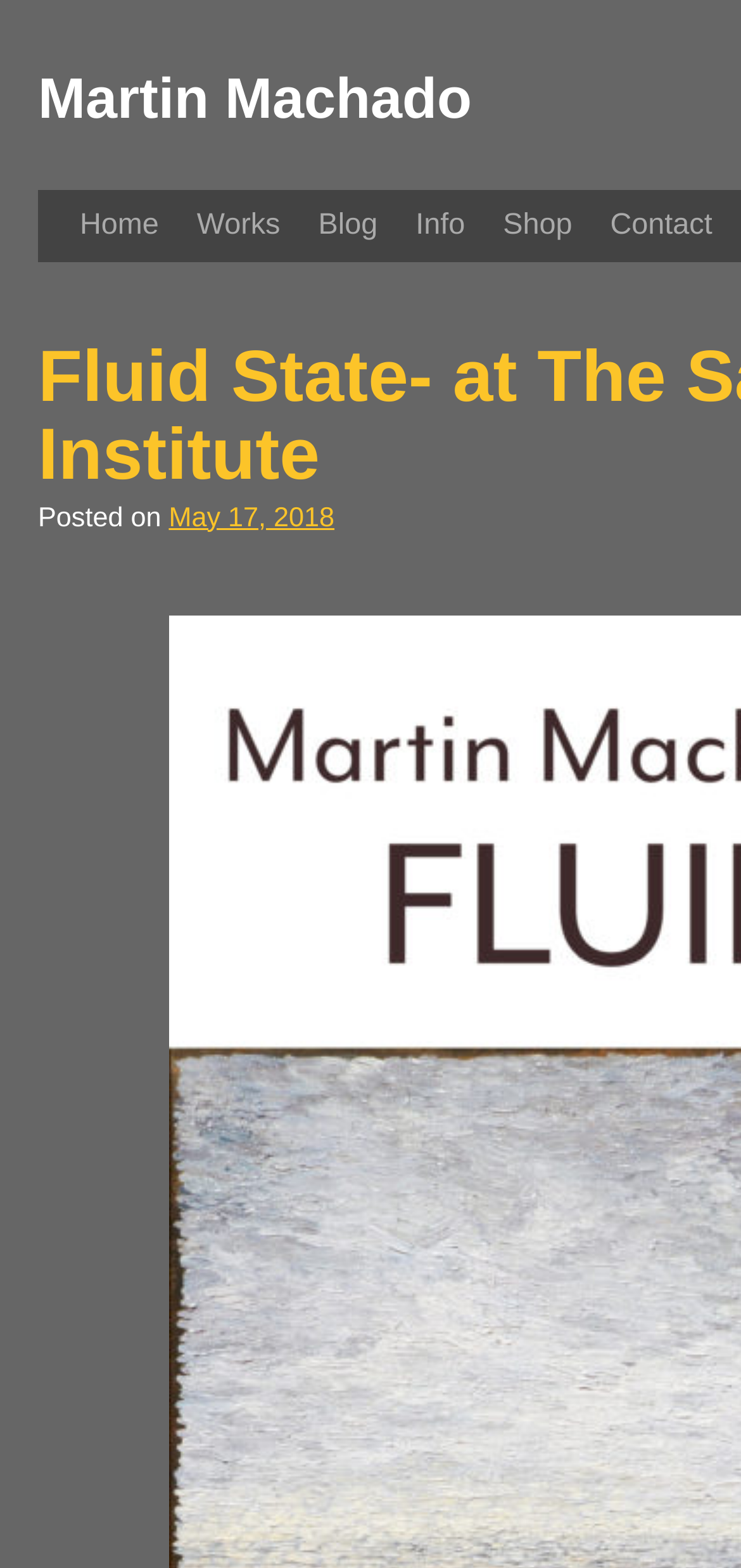What is the name of the artist?
Based on the screenshot, provide your answer in one word or phrase.

Martin Machado